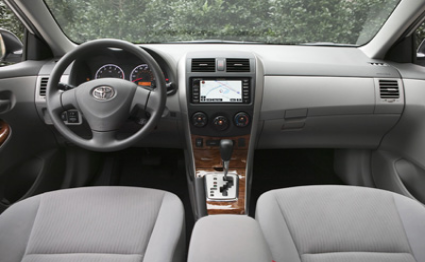Provide a thorough and detailed response to the question by examining the image: 
What aesthetic is the steering wheel designed with?

The caption describes the steering wheel as being designed with a minimalist aesthetic, which suggests a simple and uncluttered design.